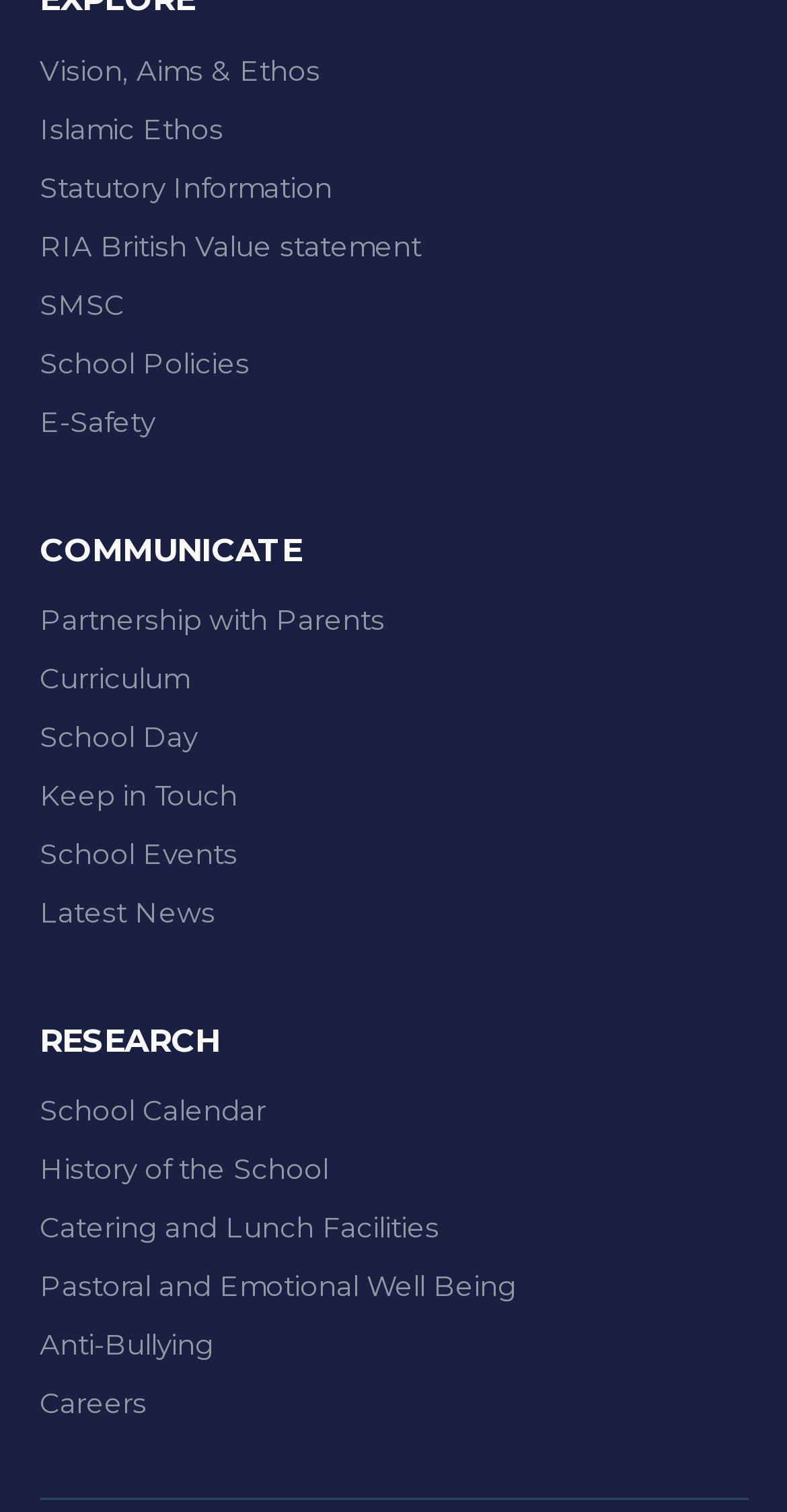Could you indicate the bounding box coordinates of the region to click in order to complete this instruction: "Learn about Curriculum".

[0.05, 0.438, 0.24, 0.459]